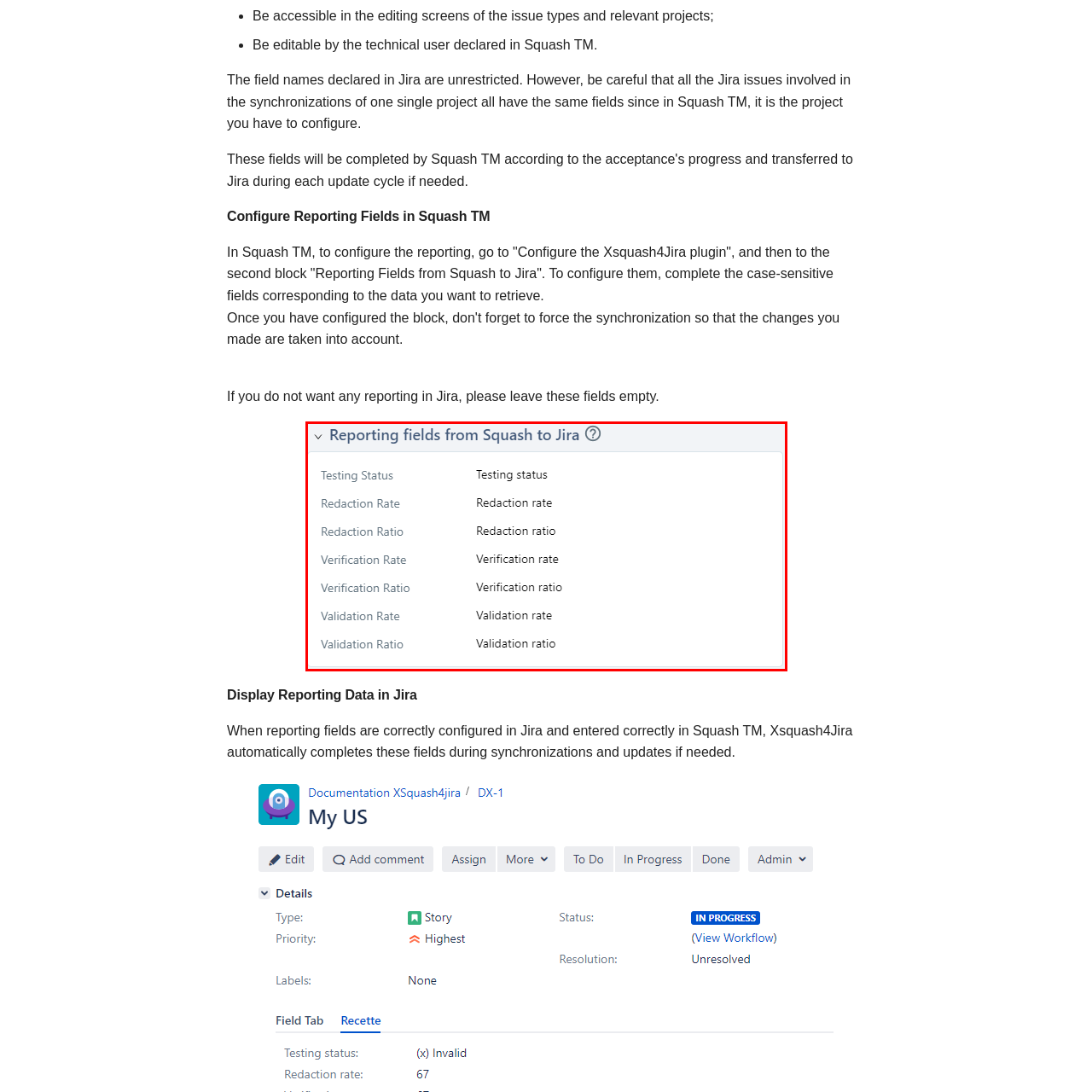Direct your attention to the zone enclosed by the orange box, What is the purpose of these metrics? 
Give your response in a single word or phrase.

Key performance indicators